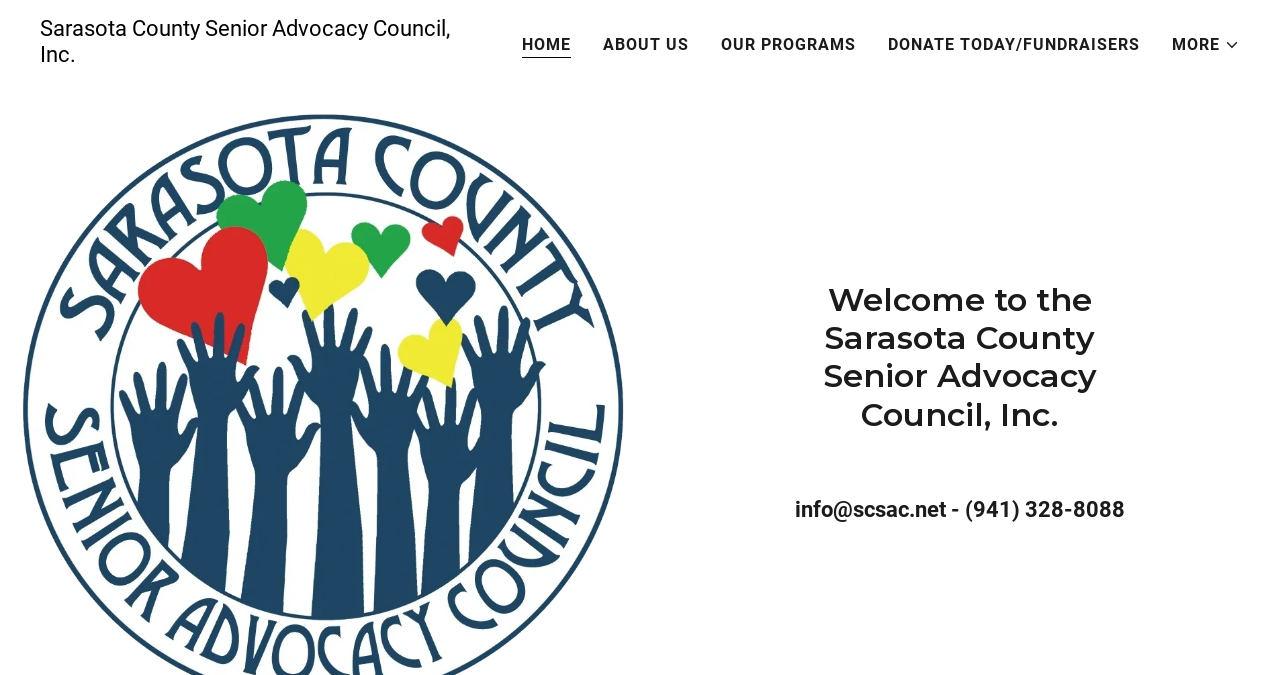Respond with a single word or phrase:
What is the welcome message on the webpage?

Welcome to the Sarasota County Senior Advocacy Council, Inc.